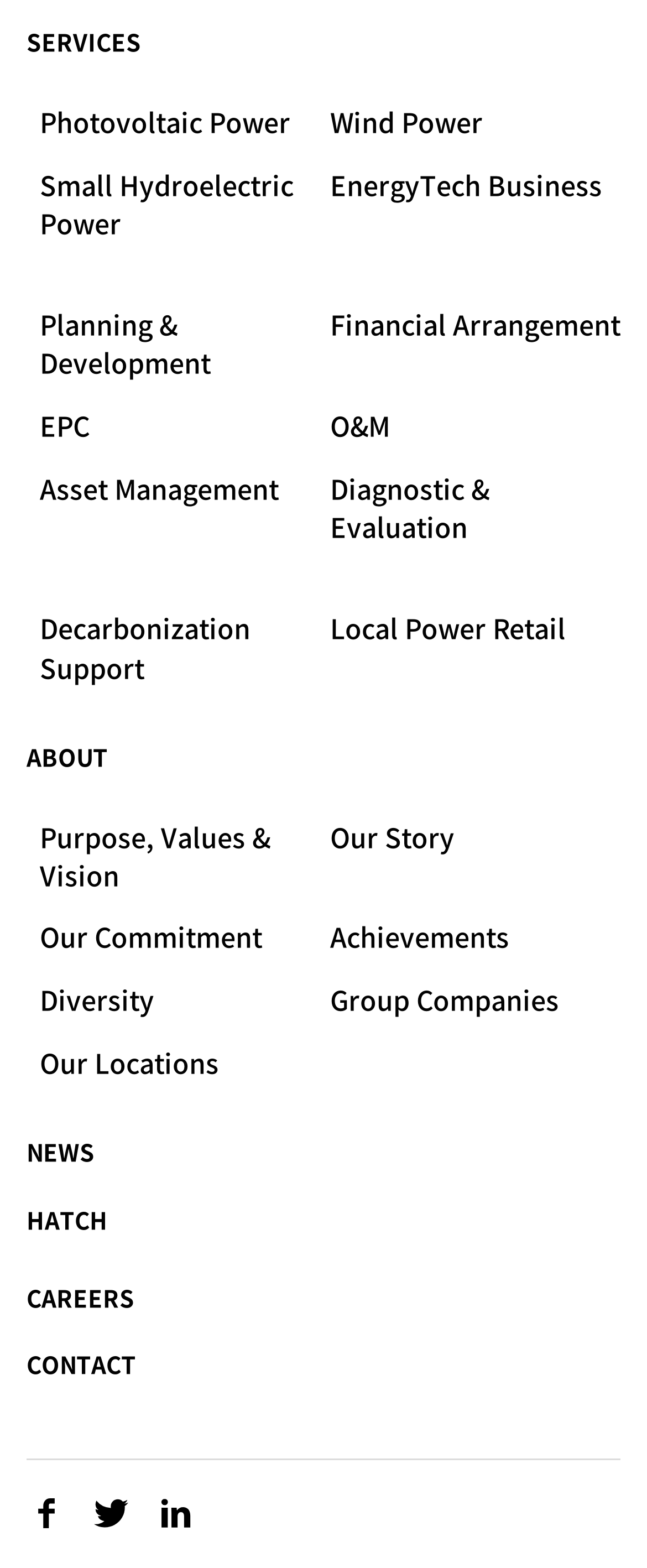Can you provide the bounding box coordinates for the element that should be clicked to implement the instruction: "Check NEWS"?

[0.041, 0.728, 0.146, 0.743]